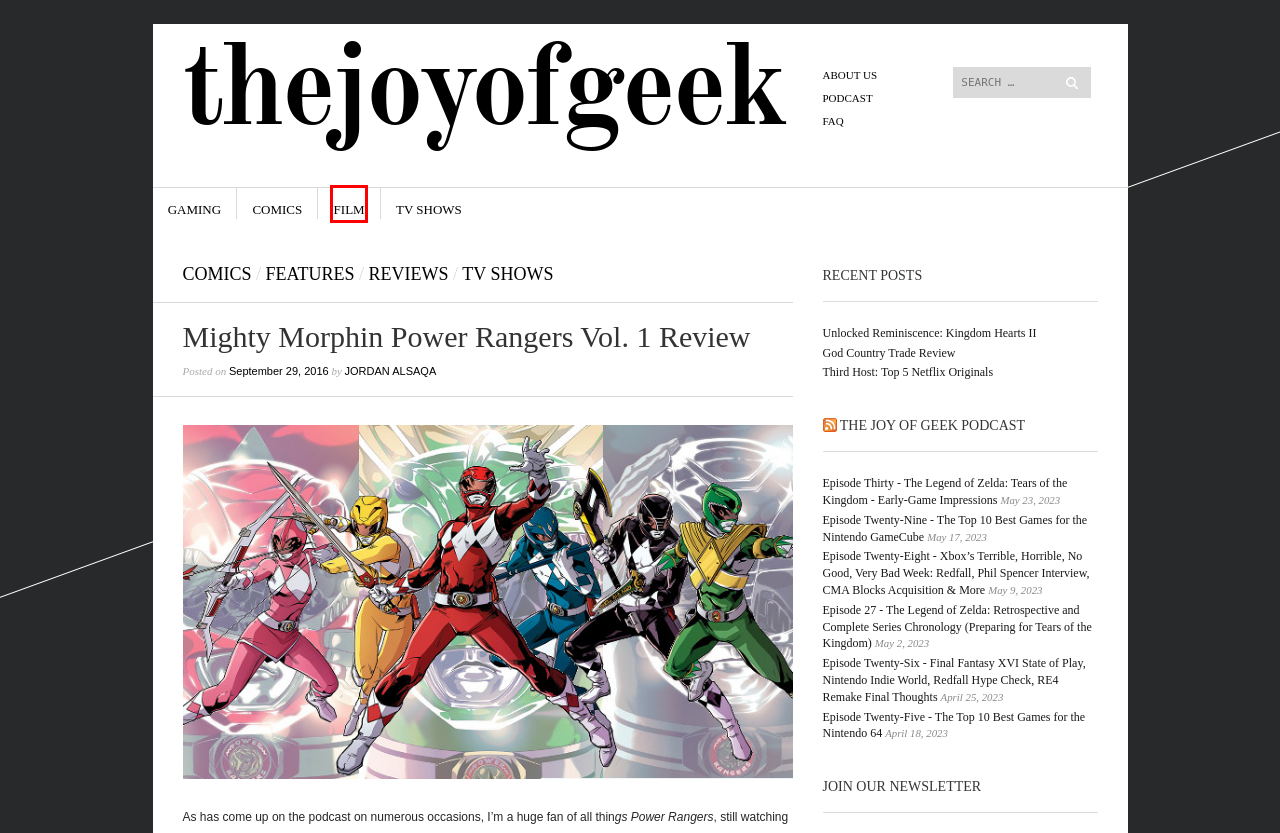Examine the screenshot of a webpage with a red bounding box around a UI element. Your task is to identify the webpage description that best corresponds to the new webpage after clicking the specified element. The given options are:
A. TheJoyofGeek
B. Unlocked Reminiscence: Kingdom Hearts II | TheJoyofGeek
C. Film | TheJoyofGeek
D. About Us | TheJoyofGeek
E. TV Shows | TheJoyofGeek
F. God Country Trade Review | TheJoyofGeek
G. Gaming | TheJoyofGeek
H. Comics | TheJoyofGeek

C